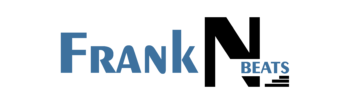Provide your answer in a single word or phrase: 
What industry is 'Frank N Beats' related to?

Music